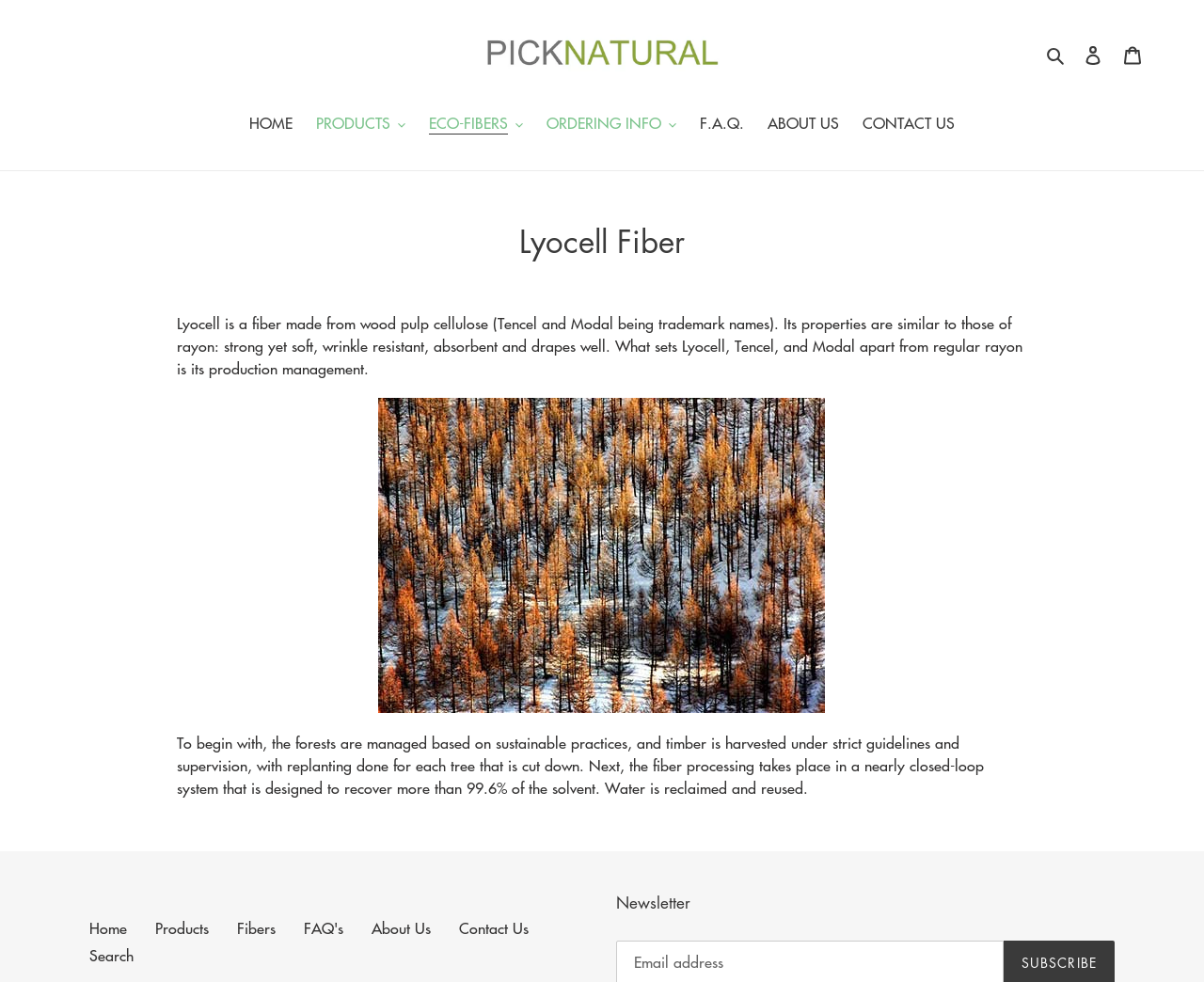Locate the bounding box coordinates of the element that needs to be clicked to carry out the instruction: "Click on the 'Search' button". The coordinates should be given as four float numbers ranging from 0 to 1, i.e., [left, top, right, bottom].

[0.864, 0.042, 0.891, 0.067]